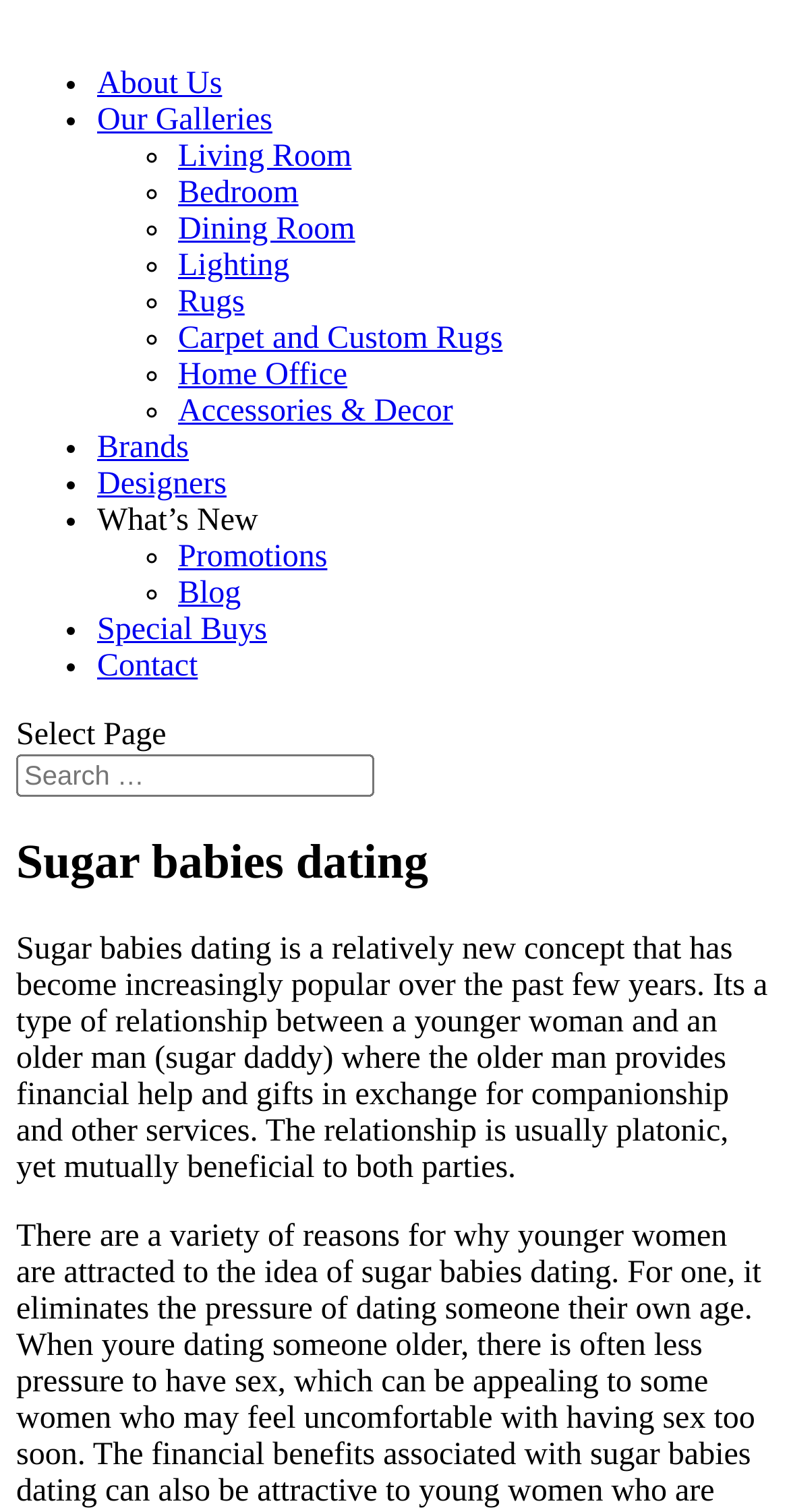Identify the bounding box for the UI element specified in this description: "What’s New". The coordinates must be four float numbers between 0 and 1, formatted as [left, top, right, bottom].

[0.123, 0.333, 0.327, 0.356]